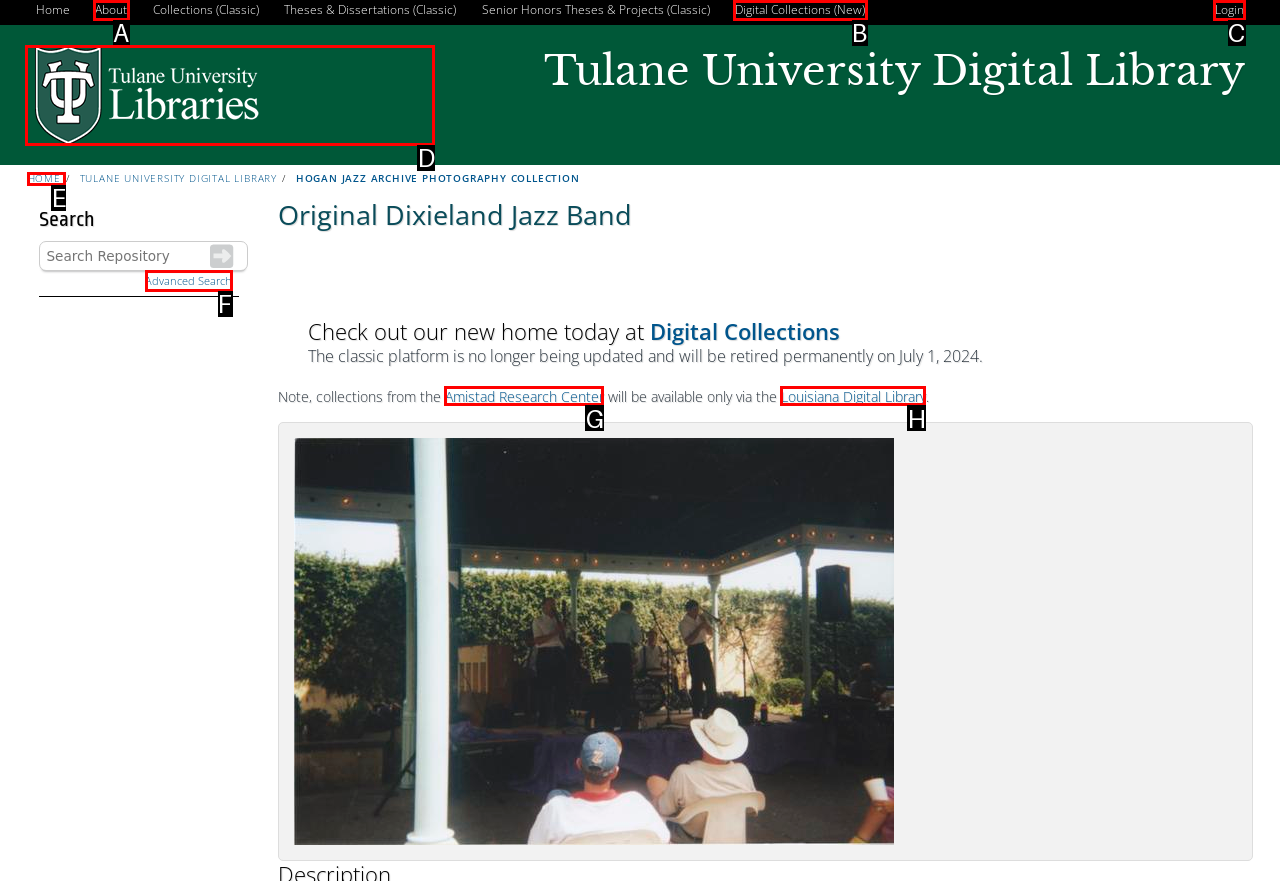Determine which option you need to click to execute the following task: Login. Provide your answer as a single letter.

C